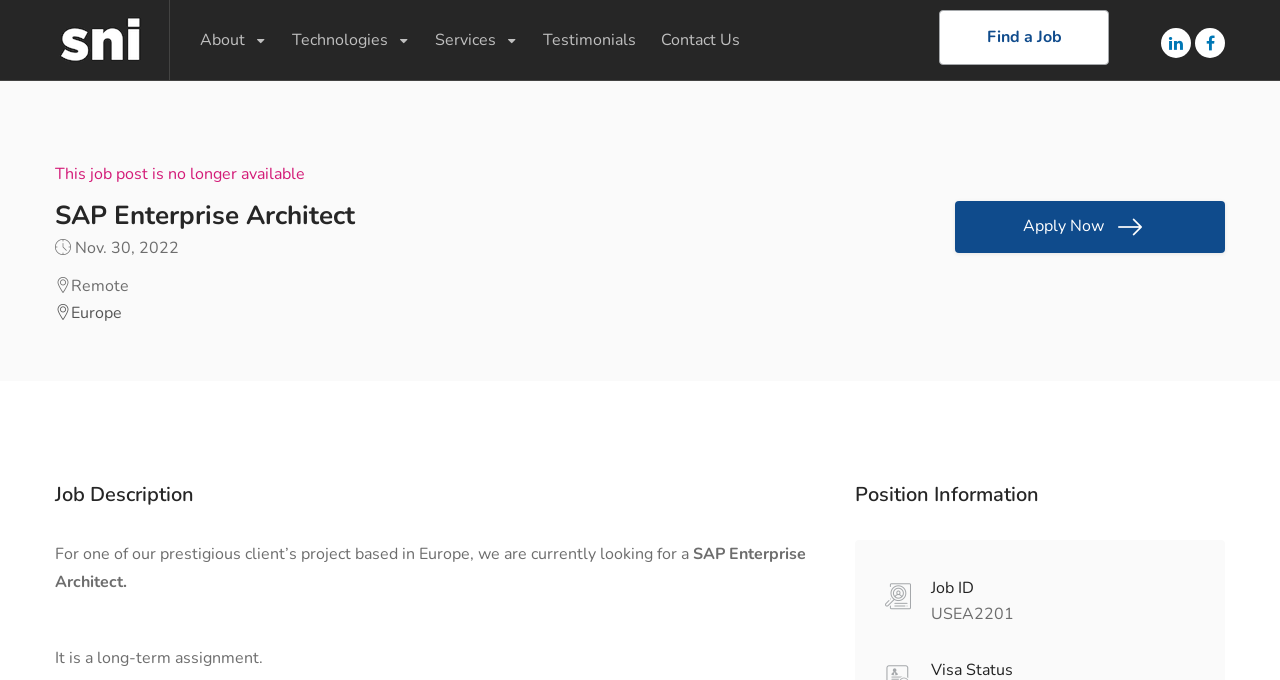What is the job ID of the current job post?
Using the information from the image, provide a comprehensive answer to the question.

I found the job ID by looking at the static text element with the text 'USEA2201' which is located in the 'Position Information' section.